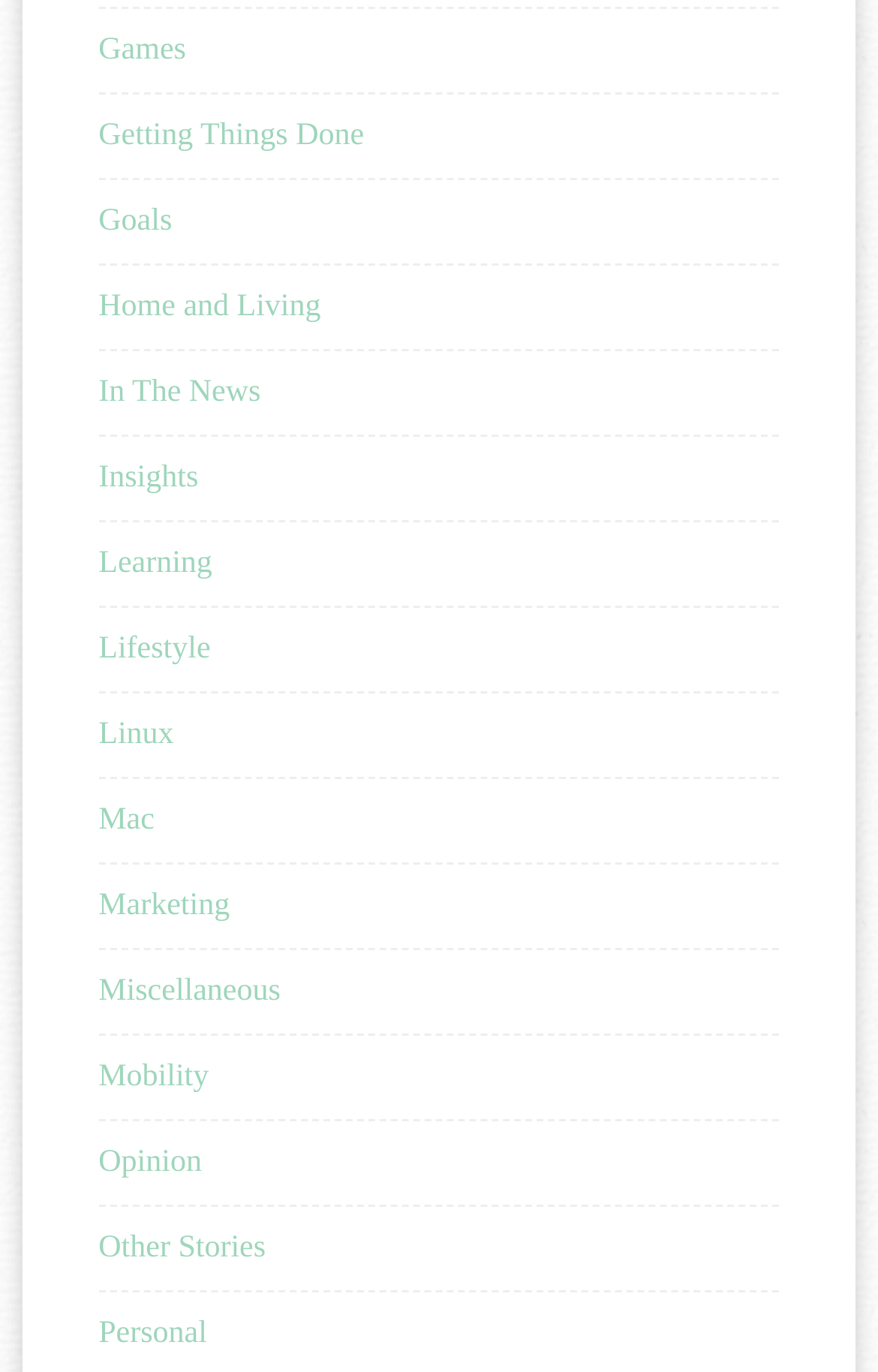How many categories are listed on the webpage?
Based on the image, answer the question with as much detail as possible.

I counted the number of links on the webpage, and there are 19 categories listed, including Games, Getting Things Done, Goals, and so on.